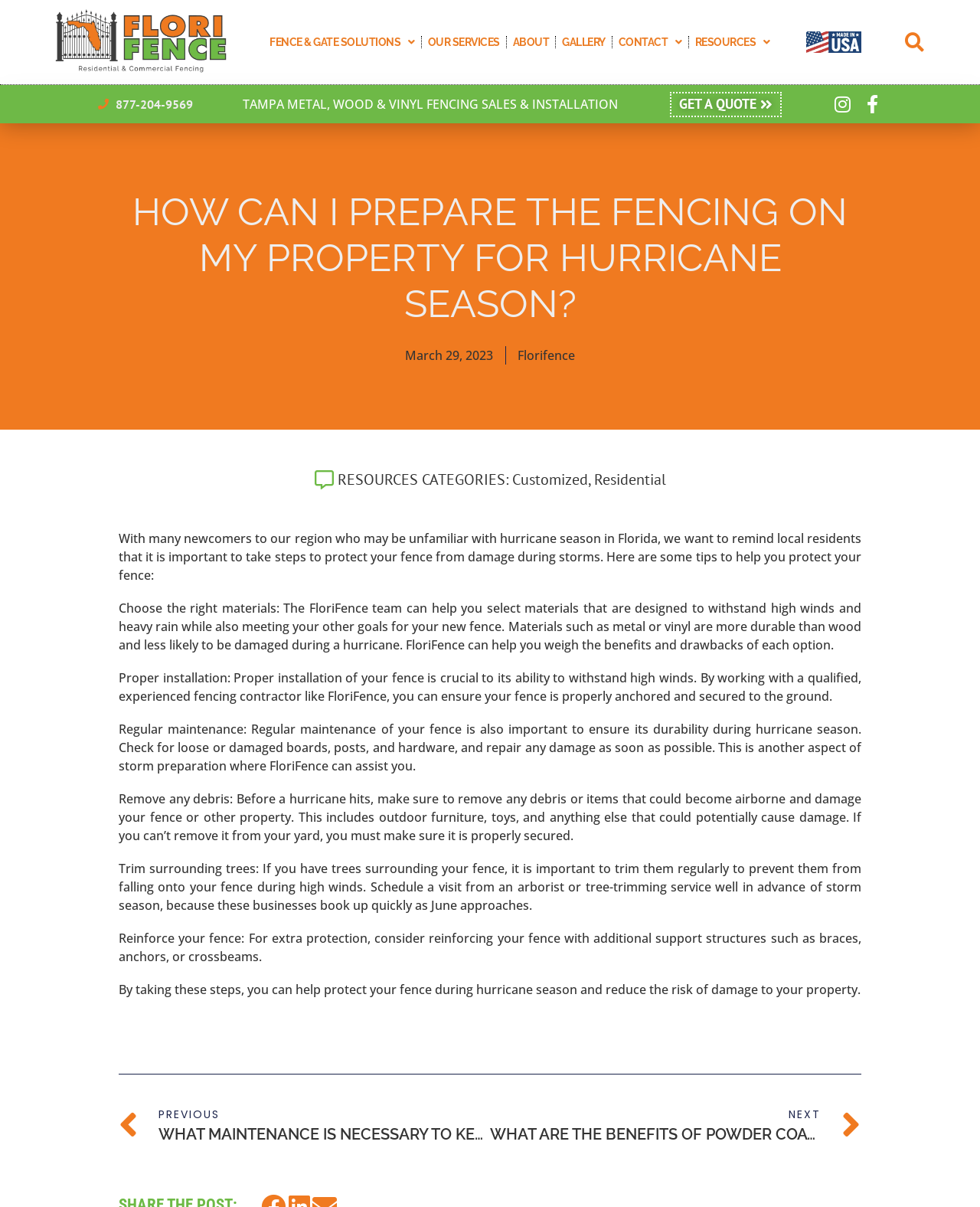Give a succinct answer to this question in a single word or phrase: 
What is the benefit of working with a qualified fencing contractor?

Proper installation and anchoring